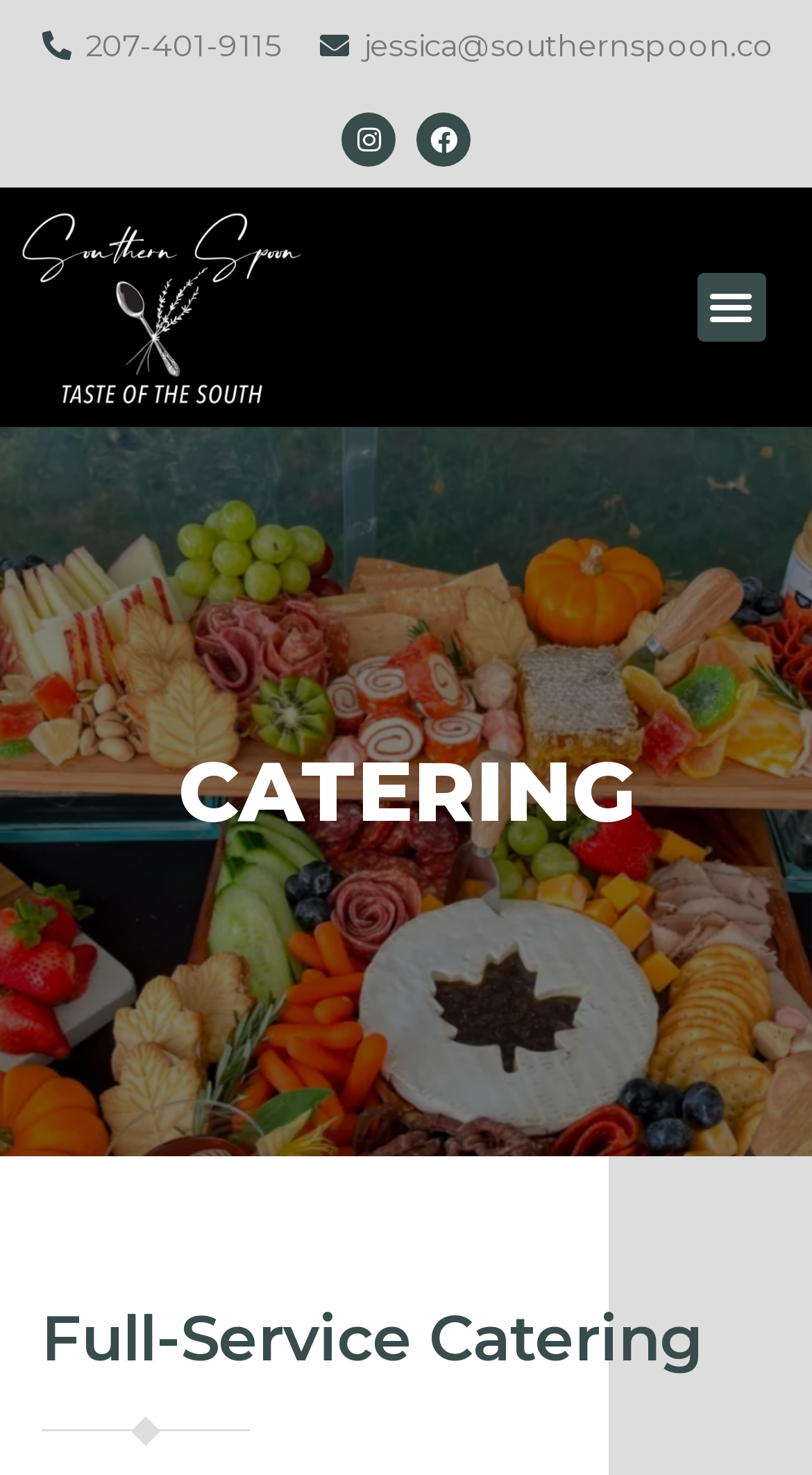Provide a one-word or short-phrase response to the question:
How can I navigate the menu?

Using the Menu Toggle button